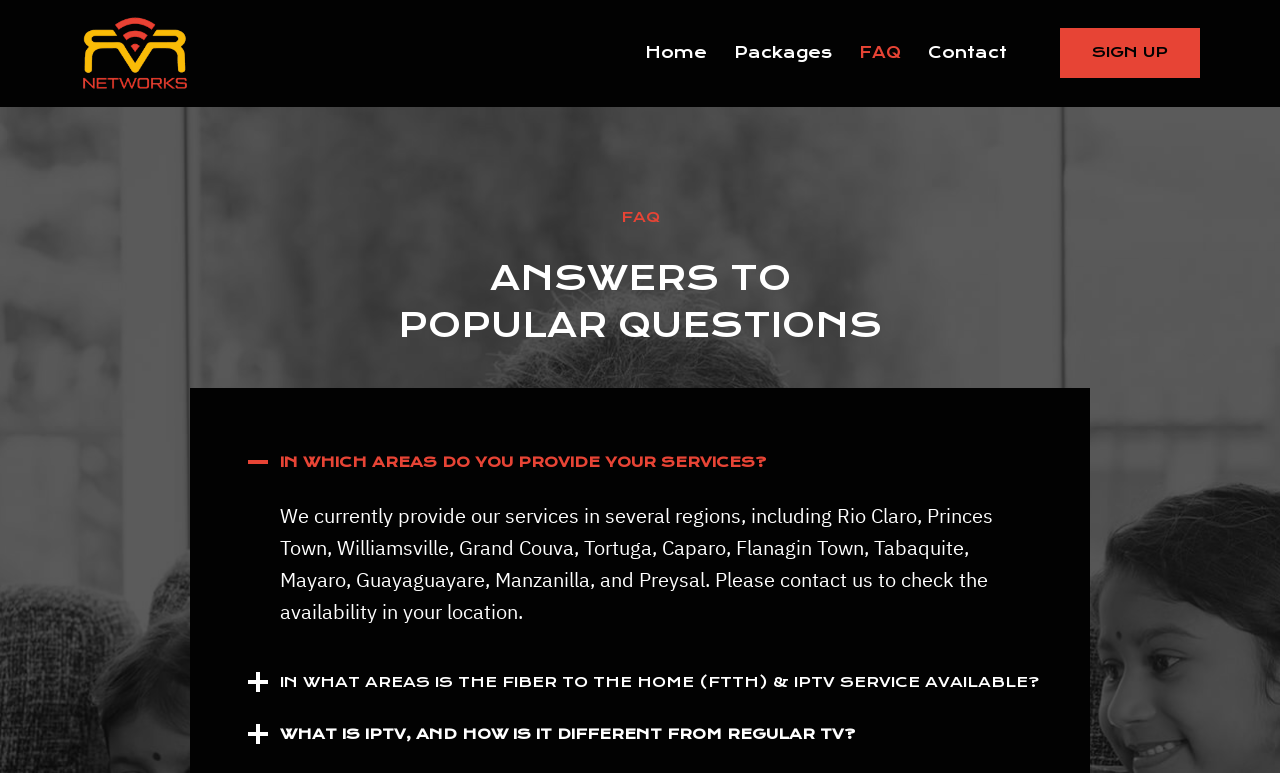Find the bounding box coordinates for the area that must be clicked to perform this action: "Expand the area service region".

[0.18, 0.564, 0.82, 0.621]